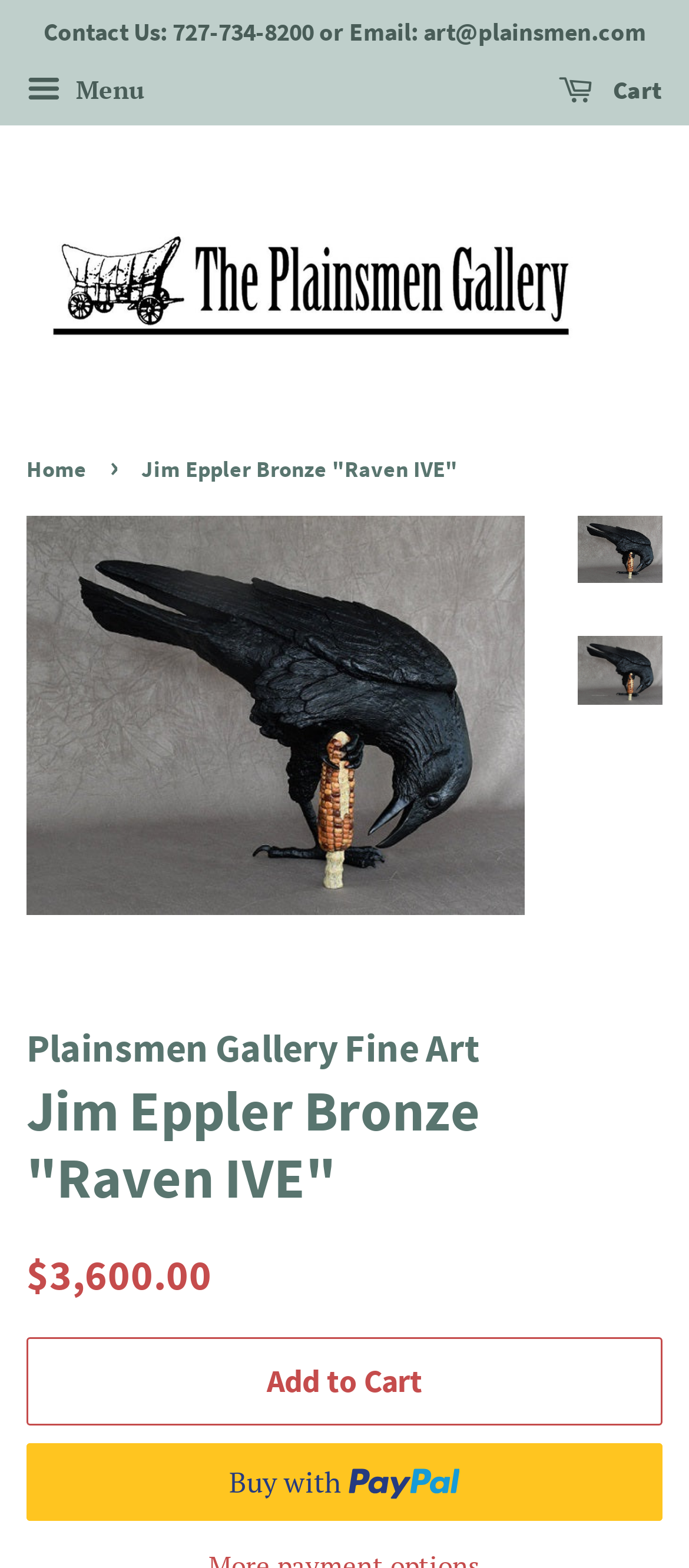Describe every aspect of the webpage in a detailed manner.

This webpage is about a bronze sculpture titled "Raven IVE" by Jim Eppler, available for purchase at the Plainsmen Gallery Fine Art. At the top left corner, there is a contact information section with a phone number and email address. Next to it, there is a menu button and a cart link. 

Below the contact information, there is a logo of Plainsmen Gallery Fine Art, which is an image with a link to the gallery's homepage. To the right of the logo, there is a navigation section with breadcrumbs, showing the current page's location within the website. The breadcrumbs include a link to the homepage.

The main content of the webpage is dedicated to the bronze sculpture. There is a large image of the sculpture, taking up most of the width of the page. Below the image, there are three links to the sculpture's page, each with a smaller image of the sculpture. 

Further down, there is a section with the sculpture's title as a heading, followed by a paragraph of text describing the regular price of $3,600.00. Below this section, there are two buttons: "Add to Cart" and "Buy now with PayPal". The latter button has a small PayPal logo image next to it.